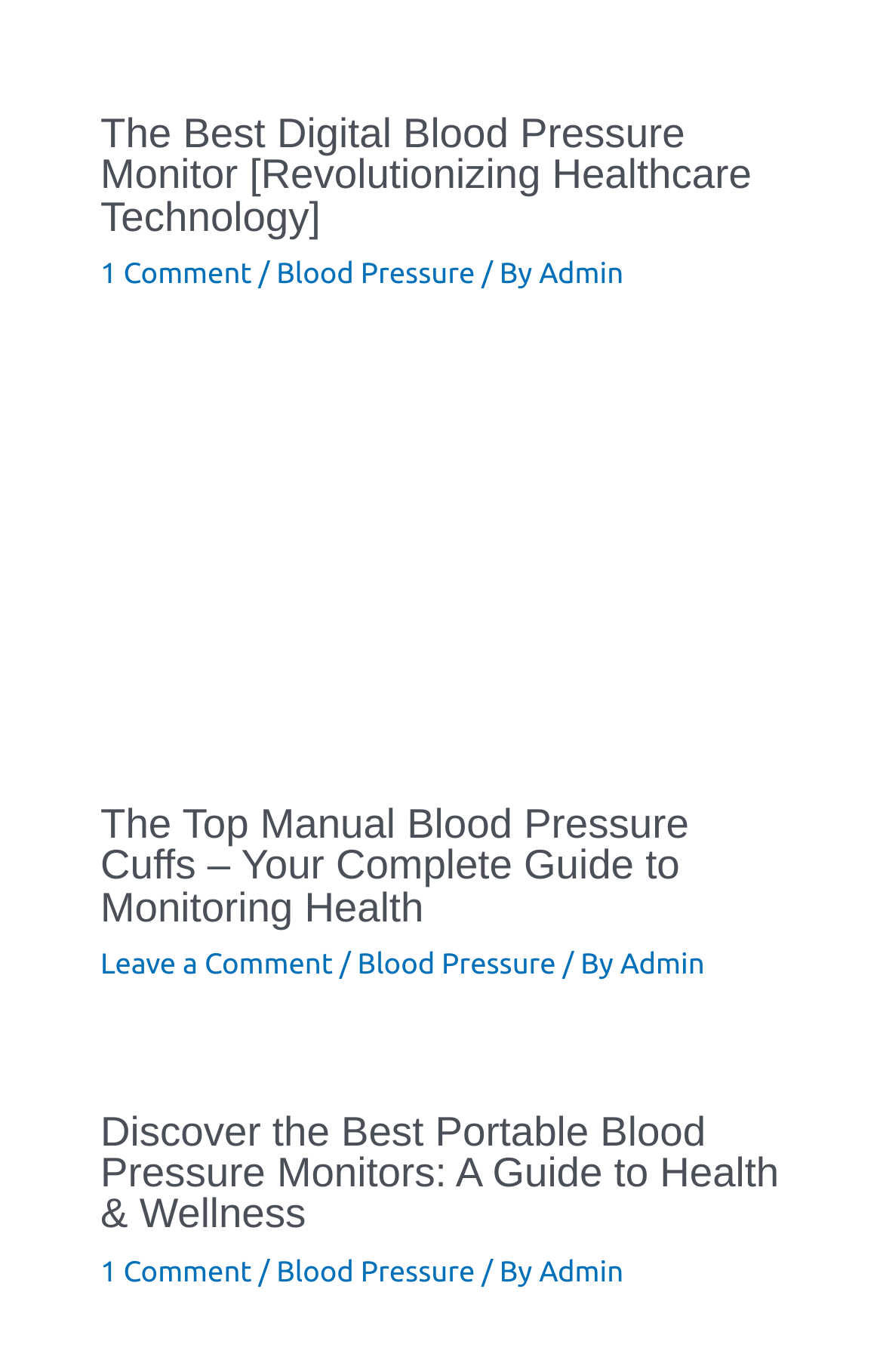Reply to the question with a brief word or phrase: What is the category of the third article?

Blood Pressure